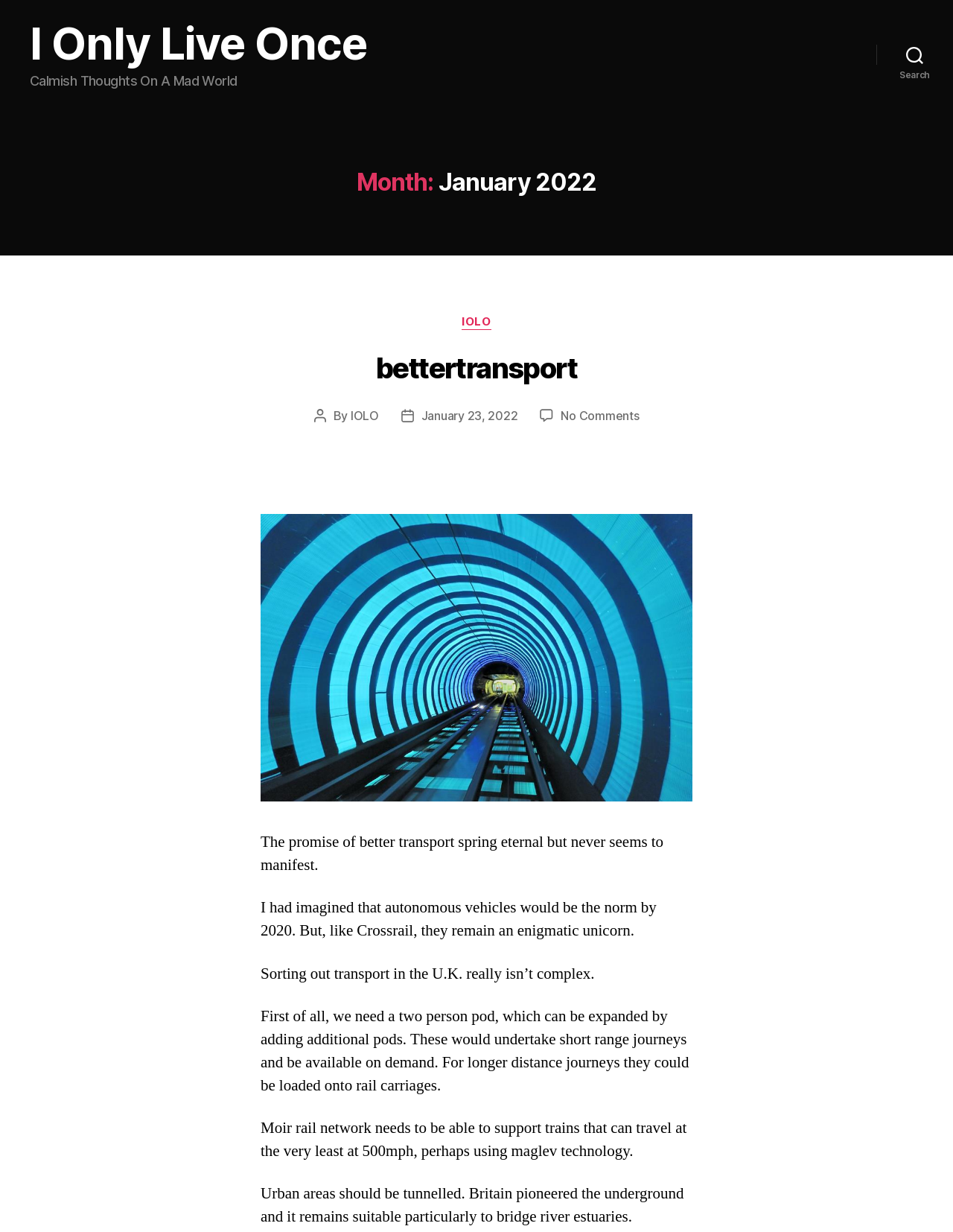Reply to the question with a brief word or phrase: Who is the author of the post?

IOLO